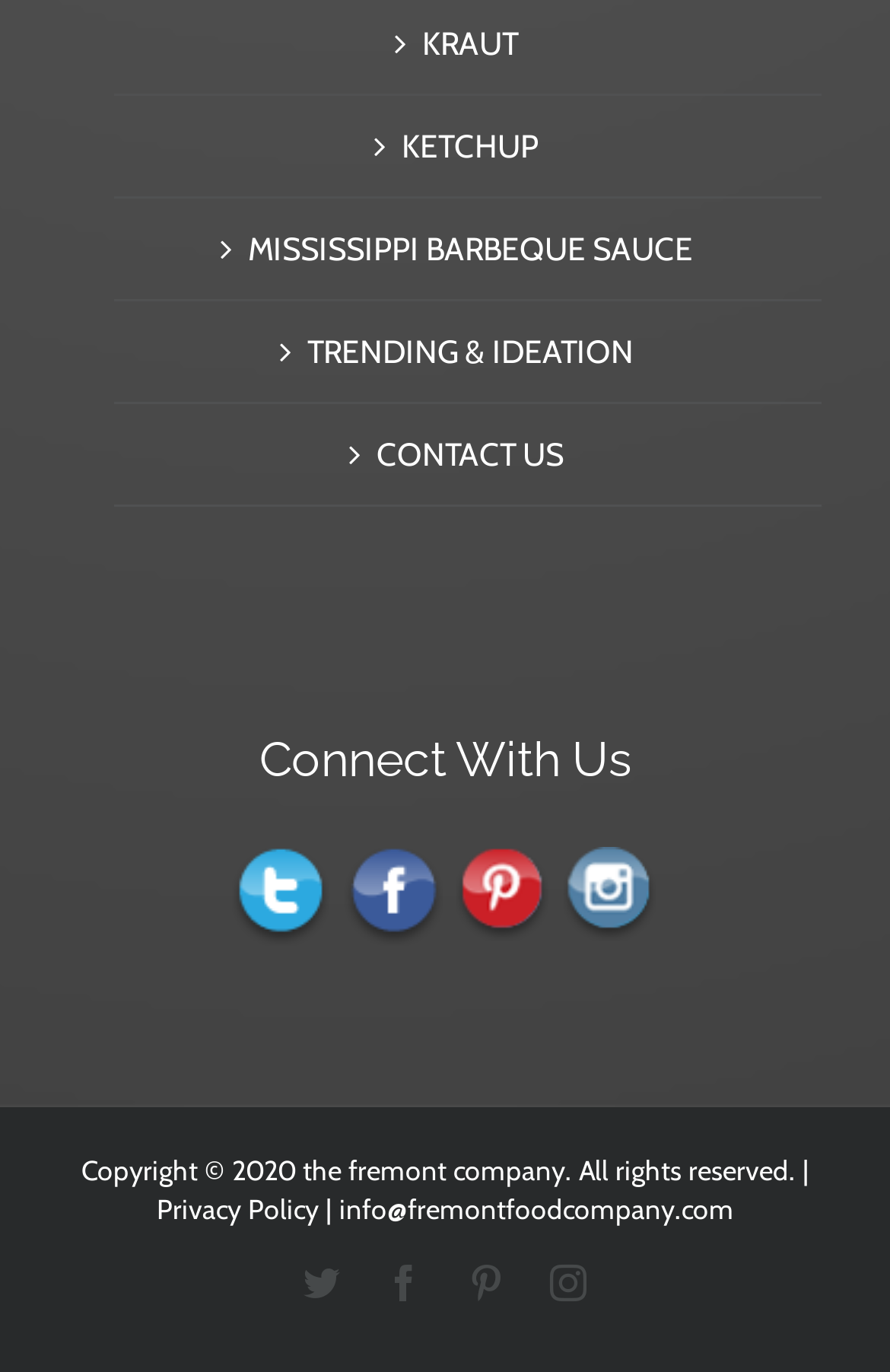Reply to the question with a single word or phrase:
What is the company name?

The Fremont Company